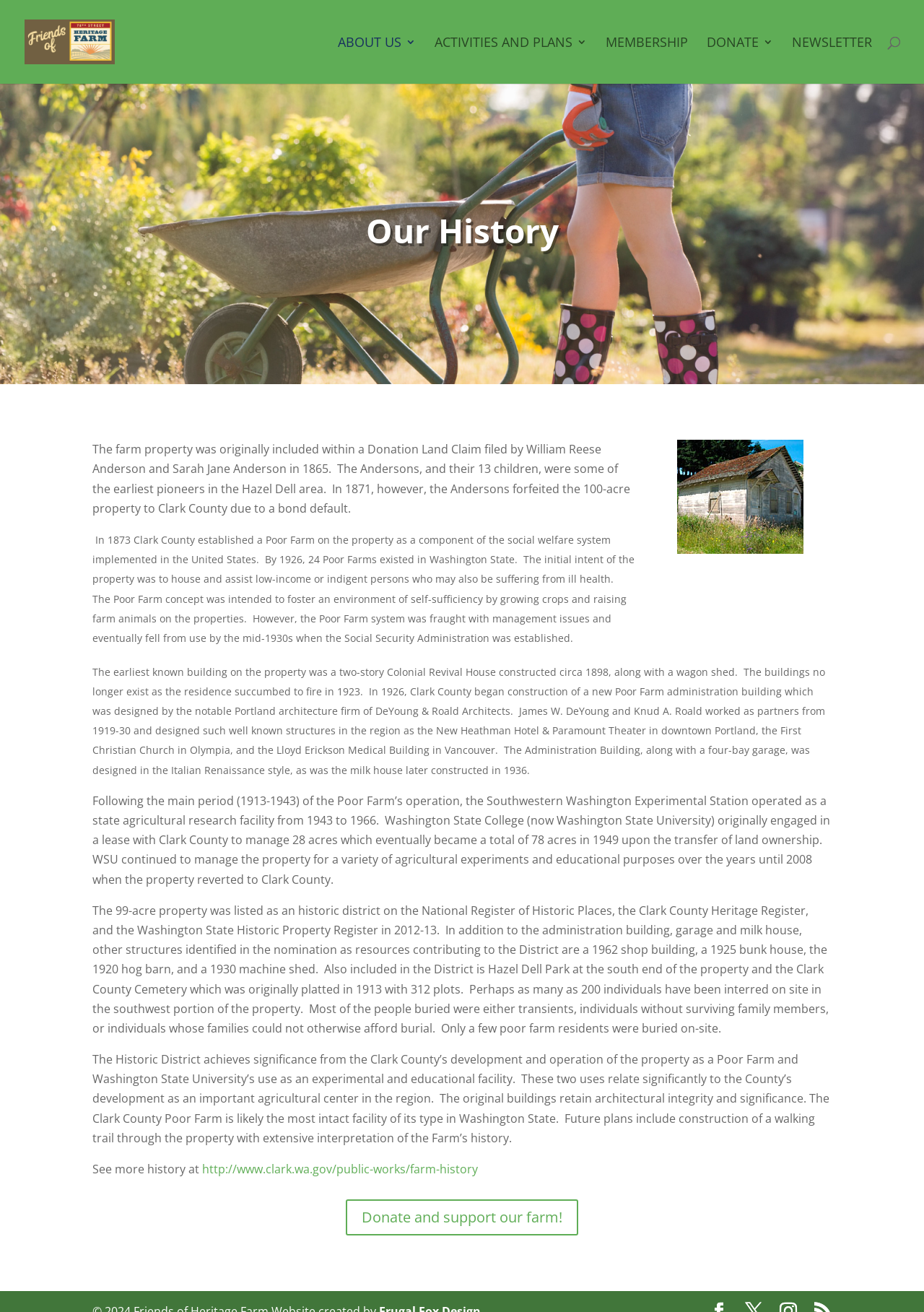With reference to the image, please provide a detailed answer to the following question: What style was the Administration Building designed in?

According to the text on the webpage, the Administration Building, along with a four-bay garage, was designed in the Italian Renaissance style by the notable Portland architecture firm of DeYoung & Roald Architects in 1926.